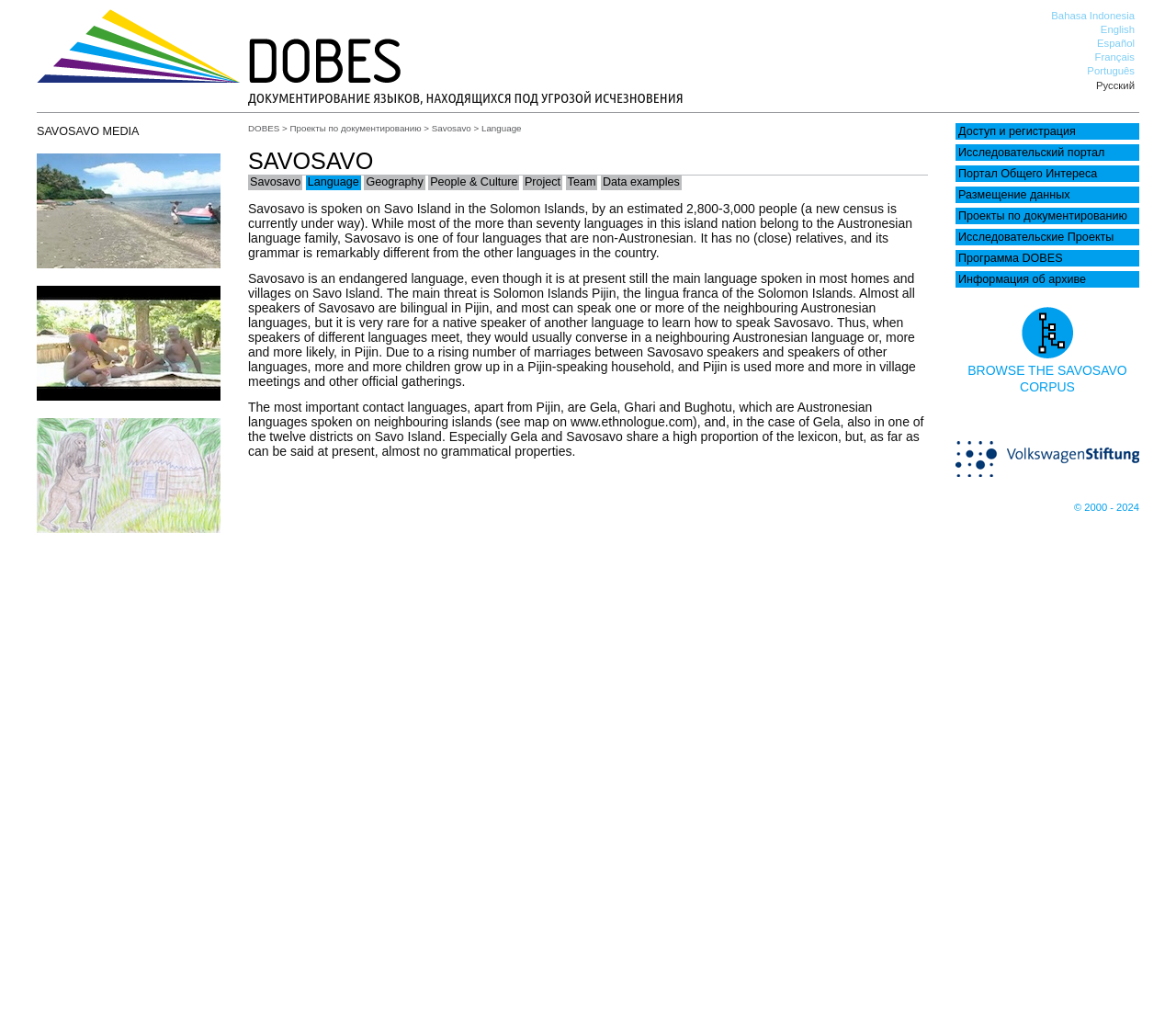What is the name of the project related to Savosavo?
Could you answer the question with a detailed and thorough explanation?

Based on the webpage content, specifically the link element at [0.211, 0.122, 0.238, 0.132], it is mentioned that the project related to Savosavo is DOBES.